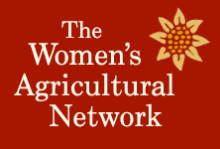Construct a detailed narrative about the image.

The image features the logo of "The Women’s Agricultural Network," presented on a rich red background. The logo prominently displays the organization's name in bold white letters, signifying its focus on empowering women in the agricultural sector. Accompanying the text is a stylized sunflower, symbolizing growth and connection to nature, reinforcing the network's commitment to agricultural education and support for women. This visual identity reflects a vibrant community dedicated to fostering collaboration and sharing resources among women involved in farming and sustainable land management.